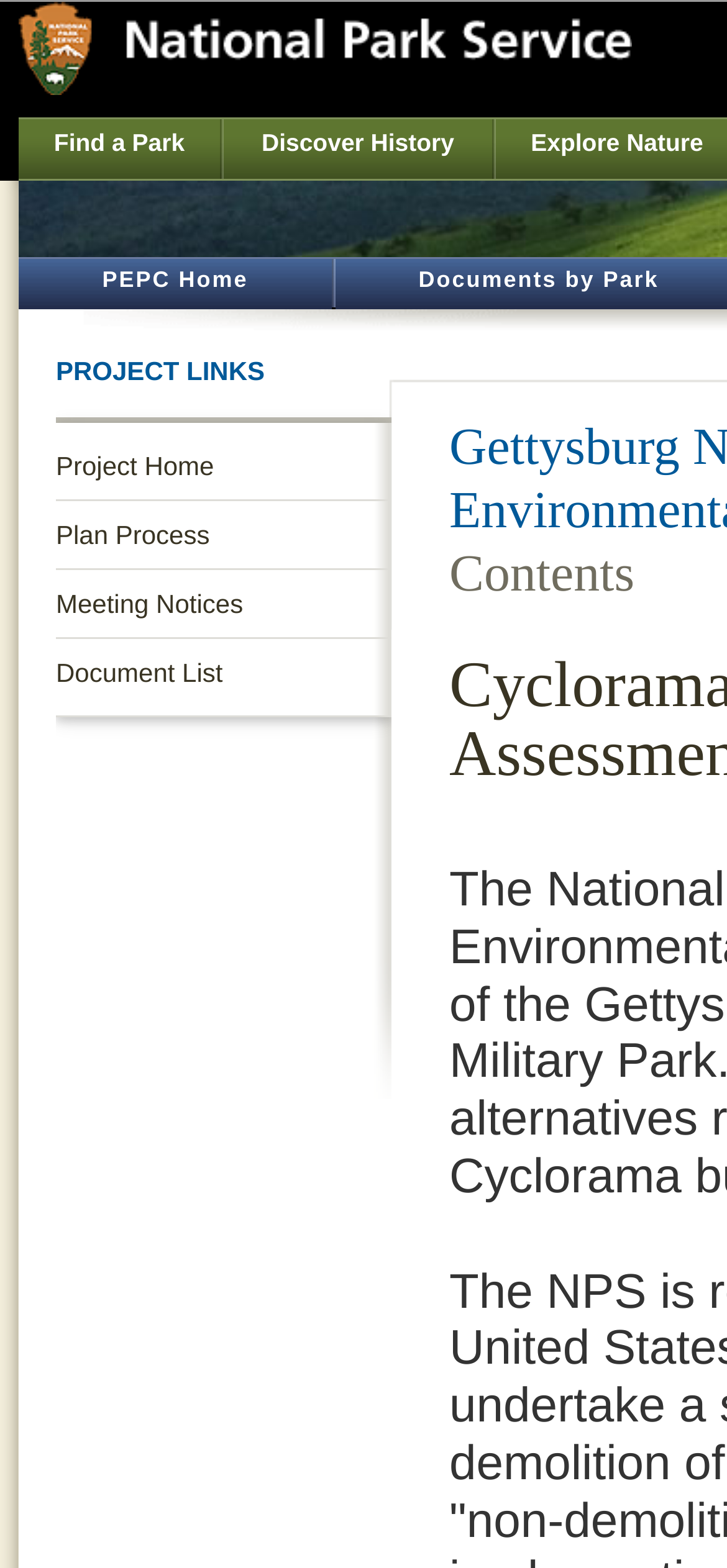Articulate a complete and detailed caption of the webpage elements.

The webpage is about the Cyclorama Building Environmental Assessment on the ParkPlanning website. At the top left corner, there is a National Park Service Logo, which is an image linked to the National Park Service website. Next to the logo, there are three links: "Find a Park", "Discover History", and "PEPC Home", which are positioned horizontally.

Below these links, there is a heading "PROJECT LINKS" that spans about half of the page width. Underneath this heading, there is a project navigation section that contains four links: "Project Home", "Plan Process", "Meeting Notices", and "Document List". These links are stacked vertically and occupy about a quarter of the page height.